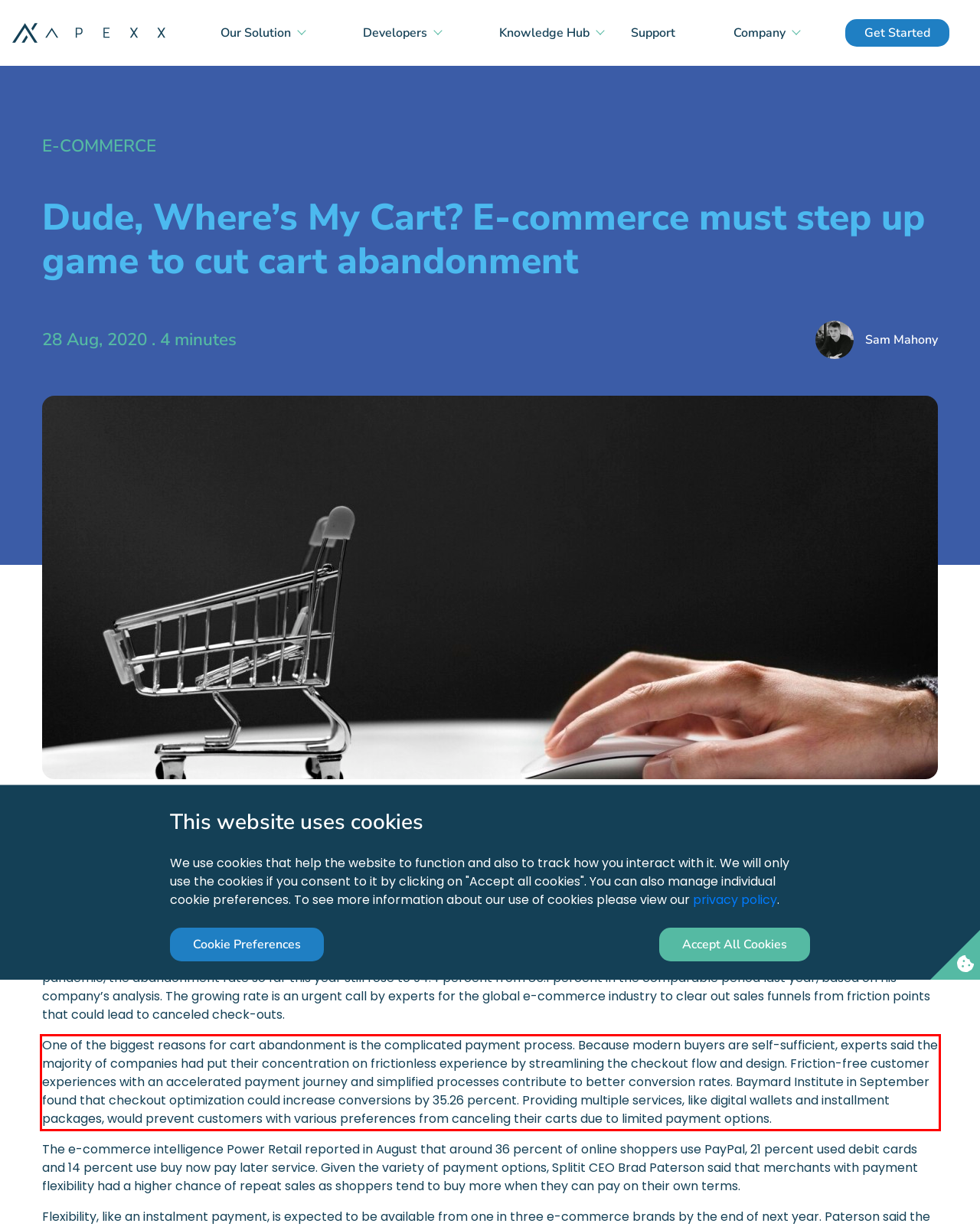Please look at the screenshot provided and find the red bounding box. Extract the text content contained within this bounding box.

One of the biggest reasons for cart abandonment is the complicated payment process. Because modern buyers are self-sufficient, experts said the majority of companies had put their concentration on frictionless experience by streamlining the checkout flow and design. Friction-free customer experiences with an accelerated payment journey and simplified processes contribute to better conversion rates. Baymard Institute in September found that checkout optimization could increase conversions by 35.26 percent. Providing multiple services, like digital wallets and installment packages, would prevent customers with various preferences from canceling their carts due to limited payment options.